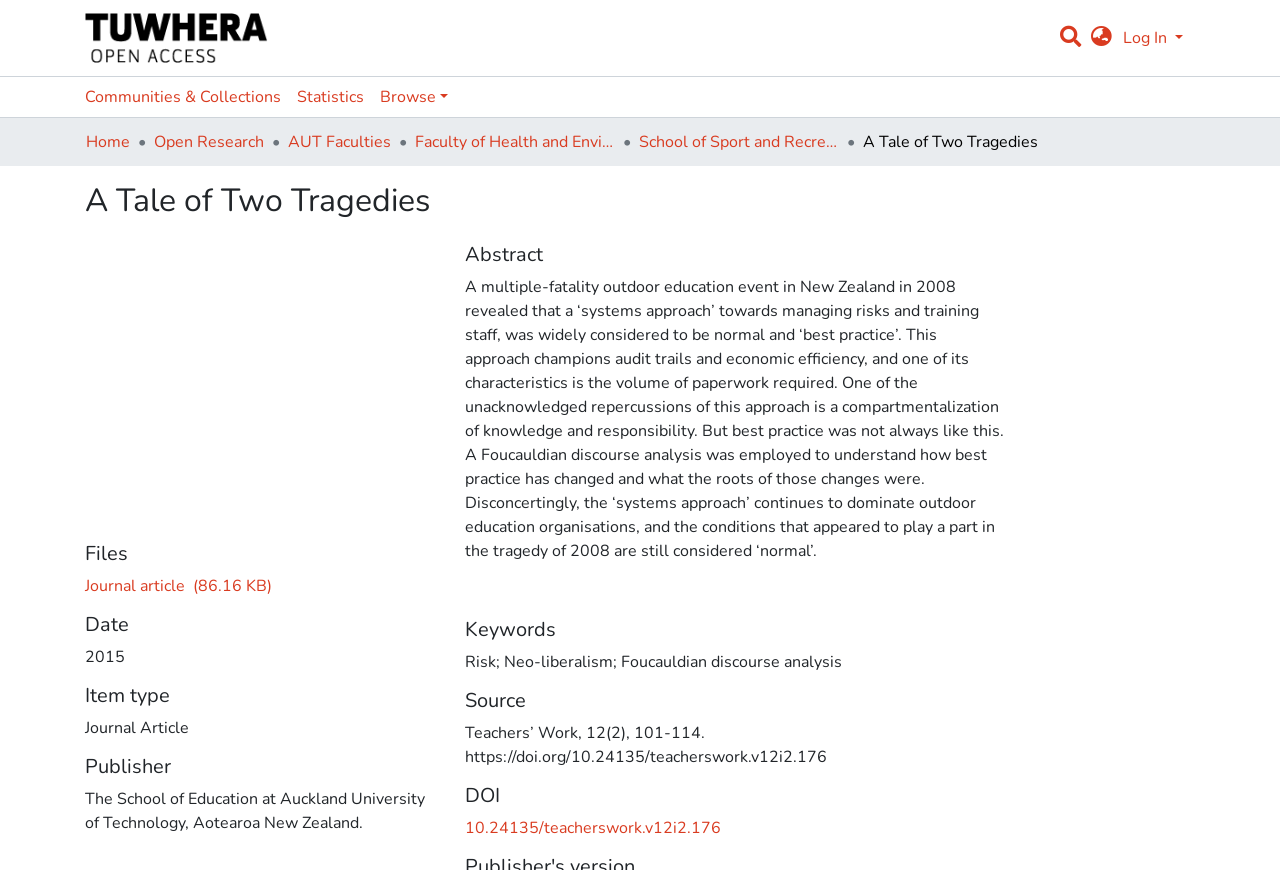Explain the webpage's layout and main content in detail.

This webpage appears to be a repository page for a research article titled "A Tale of Two Tragedies". At the top left corner, there is a repository logo, and next to it, a user profile bar with a search function and a language switch button. On the top right corner, there is a "Log In" button.

Below the top navigation bar, there is a main navigation bar with links to "Communities & Collections", "Statistics", and "Browse". Underneath, there is a breadcrumb navigation bar showing the path from "Home" to "Faculty of Health and Environmental Sciences" to "School of Sport and Recreation" and finally to the current page.

The main content of the page is divided into two sections. On the left side, there is a section with headings and corresponding information, including "A Tale of Two Tragedies" as the title, "Files" with a link to a journal article, "Date" with the year 2015, "Item type" with the type "Journal Article", "Publisher" with the name of the publisher, and "Abstract" with a brief summary of the article. Below the abstract, there are headings for "Keywords", "Source", and "DOI" with corresponding information.

On the right side, there is a large section of text, which is the abstract of the article. The abstract discusses a multiple-fatality outdoor education event in New Zealand in 2008 and how a 'systems approach' towards managing risks and training staff was widely considered to be normal and 'best practice'. The text also mentions that this approach has some unacknowledged repercussions, including a compartmentalization of knowledge and responsibility.